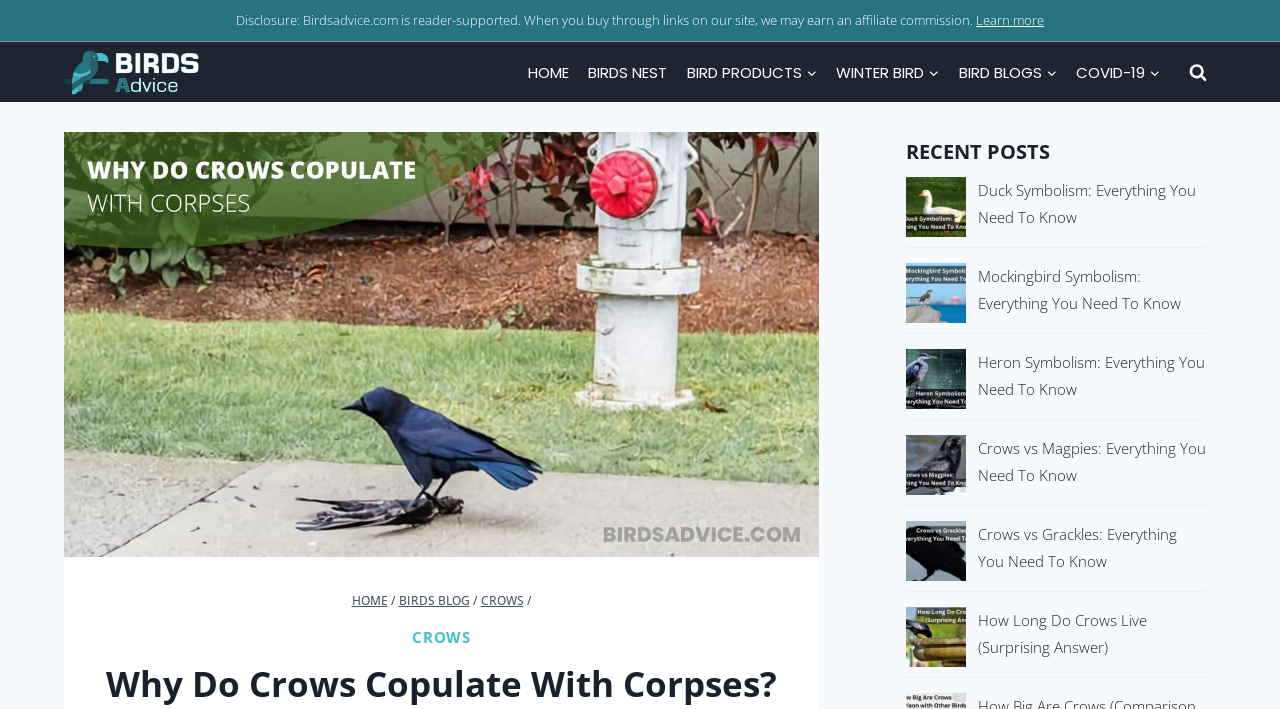Provide a thorough and detailed response to the question by examining the image: 
What is the topic of the recent posts section?

The recent posts section is located in the middle of the webpage and contains several links to articles about different types of birds, such as ducks, mockingbirds, herons, crows, and magpies.